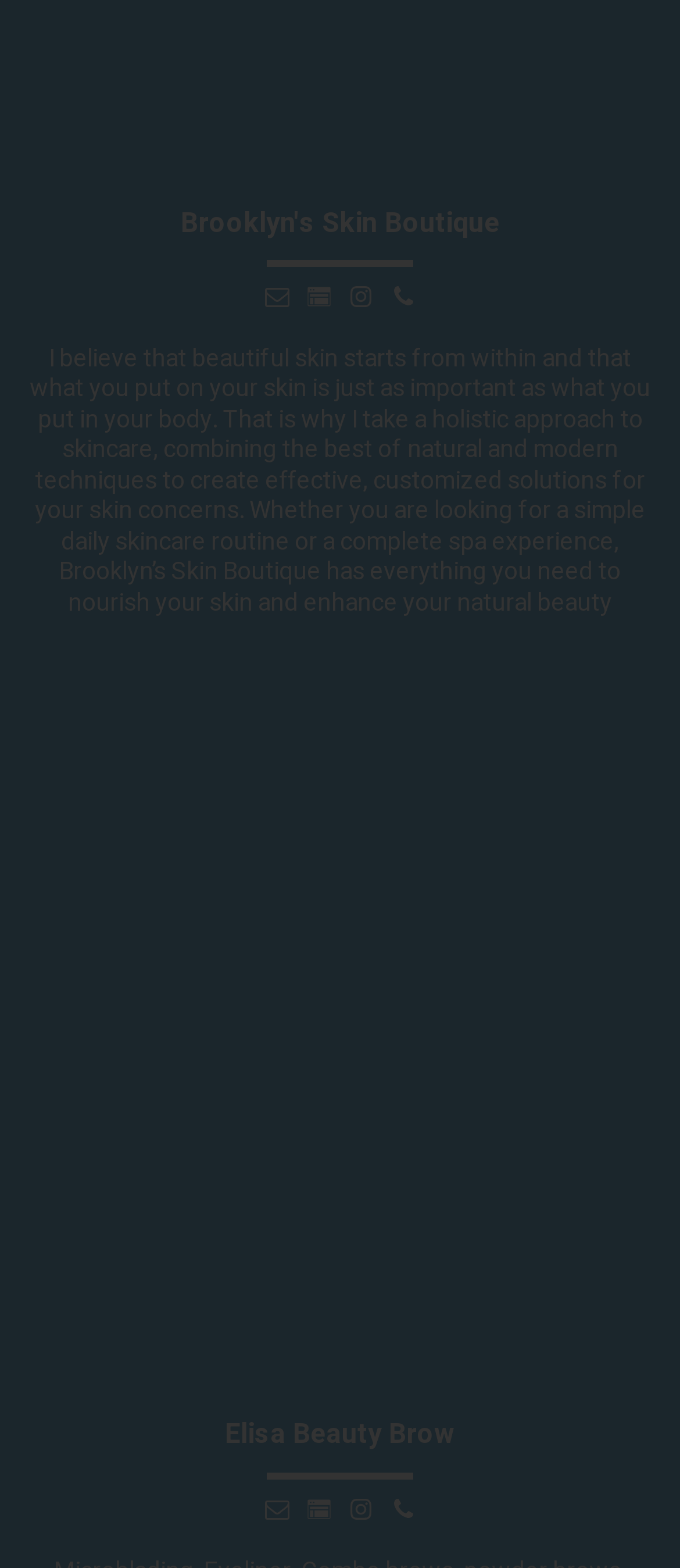Could you locate the bounding box coordinates for the section that should be clicked to accomplish this task: "Read the introduction to Brooklyn's Skin Boutique".

[0.044, 0.217, 0.956, 0.396]